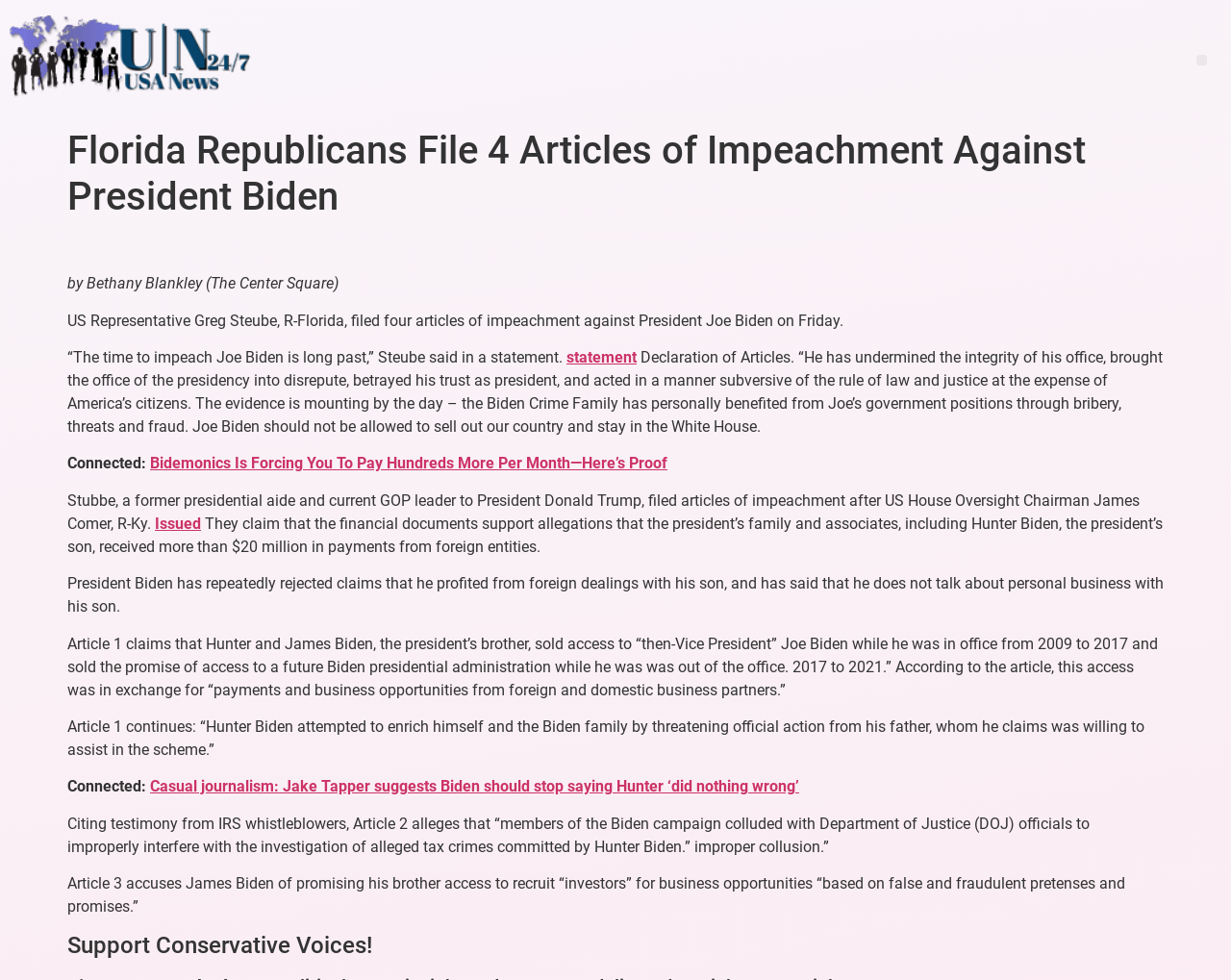Give a one-word or short-phrase answer to the following question: 
What is the purpose of the section 'Support Conservative Voices!'?

To encourage support